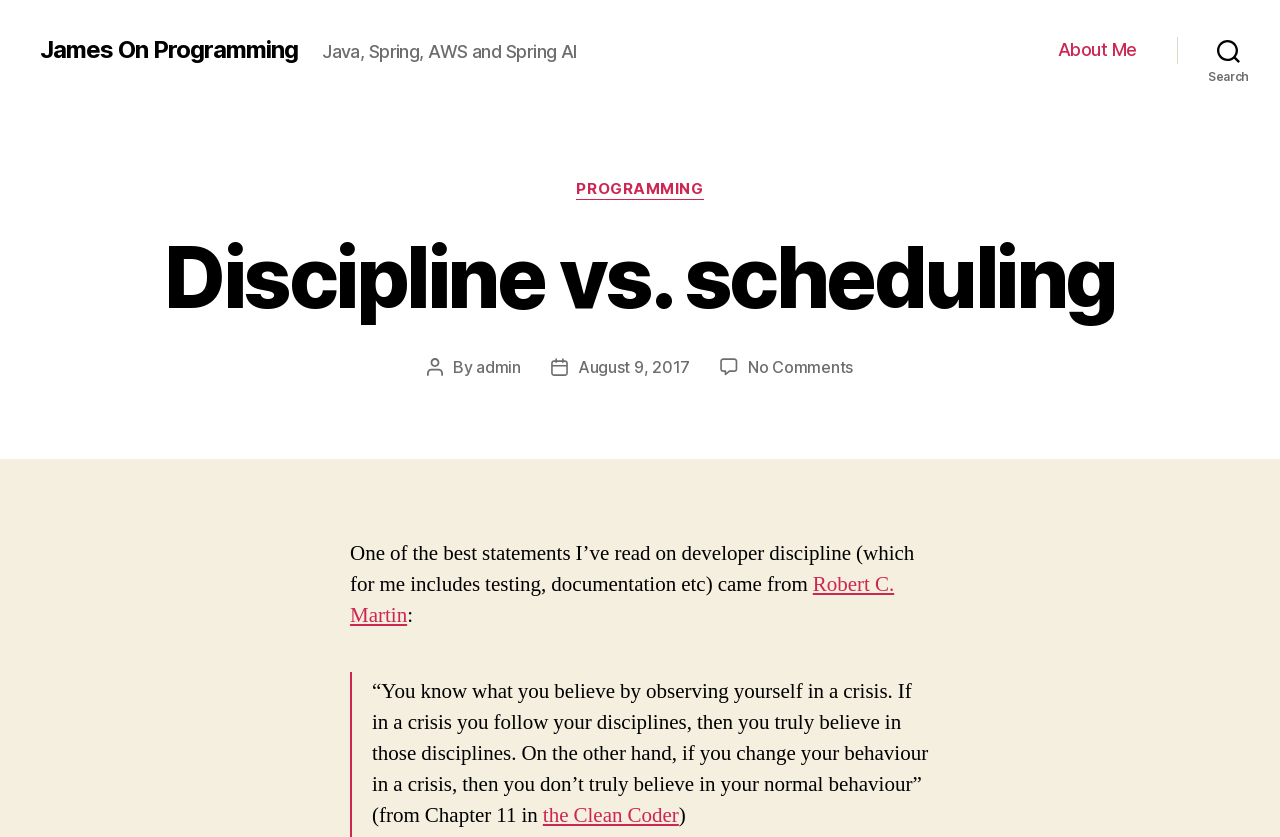Specify the bounding box coordinates of the area to click in order to execute this command: 'search for something'. The coordinates should consist of four float numbers ranging from 0 to 1, and should be formatted as [left, top, right, bottom].

[0.92, 0.033, 1.0, 0.086]